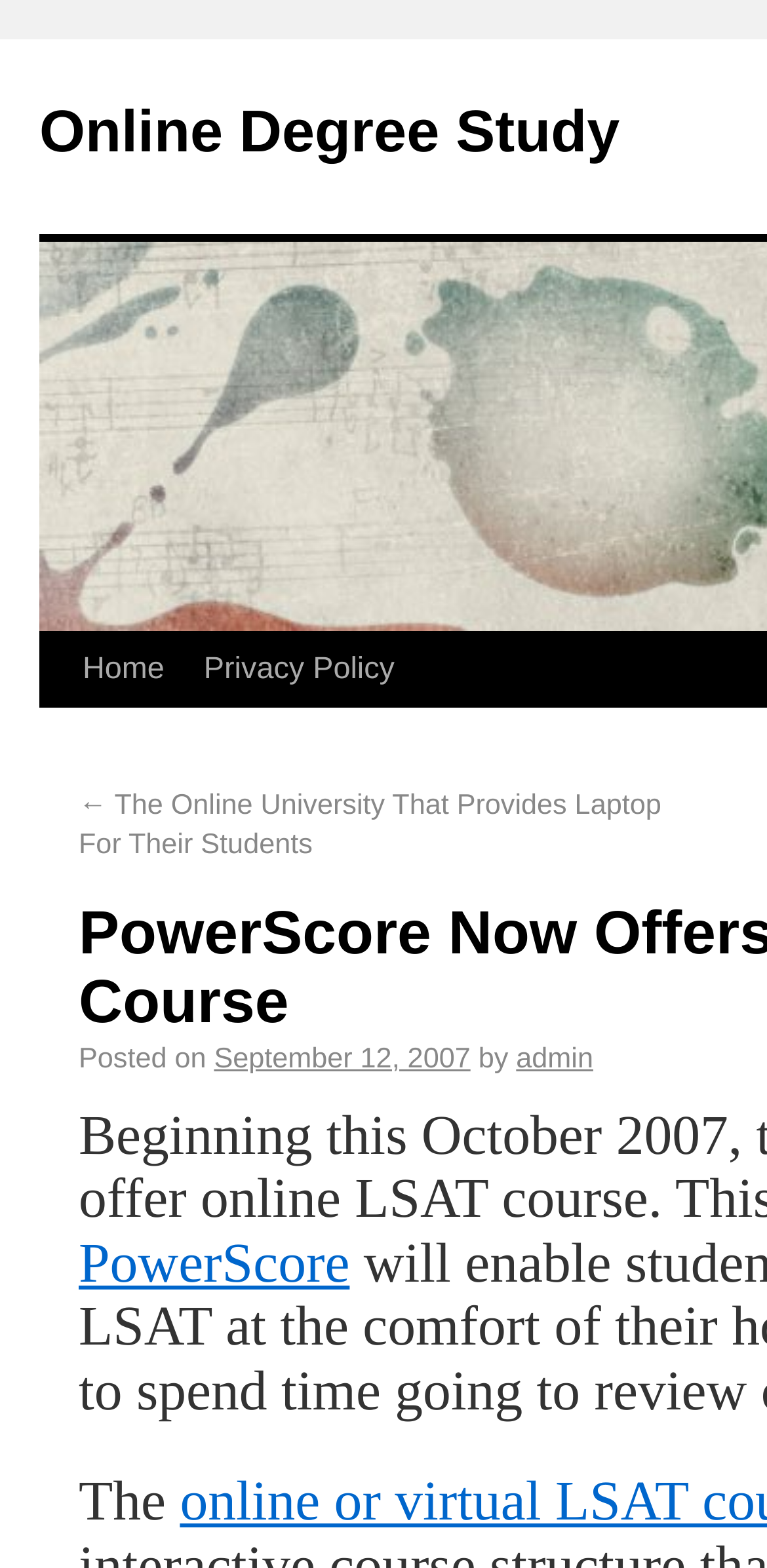Using the element description provided, determine the bounding box coordinates in the format (top-left x, top-left y, bottom-right x, bottom-right y). Ensure that all values are floating point numbers between 0 and 1. Element description: Home

[0.082, 0.404, 0.222, 0.451]